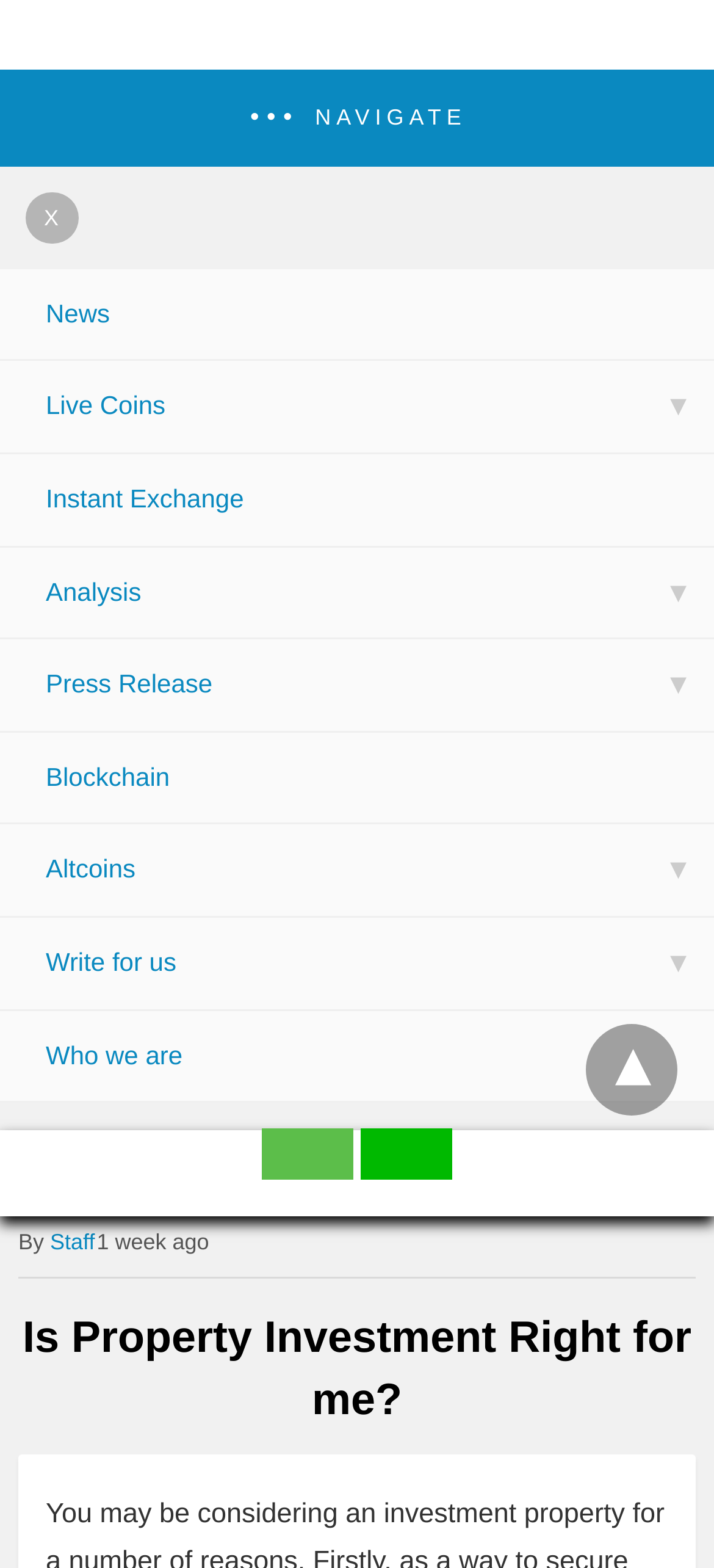What is the purpose of the 'back to top' button?
Deliver a detailed and extensive answer to the question.

The 'back to top' button is located at the bottom of the webpage and has a bounding box coordinate that suggests it is at the bottom of the page. This button is likely used to scroll back to the top of the webpage.